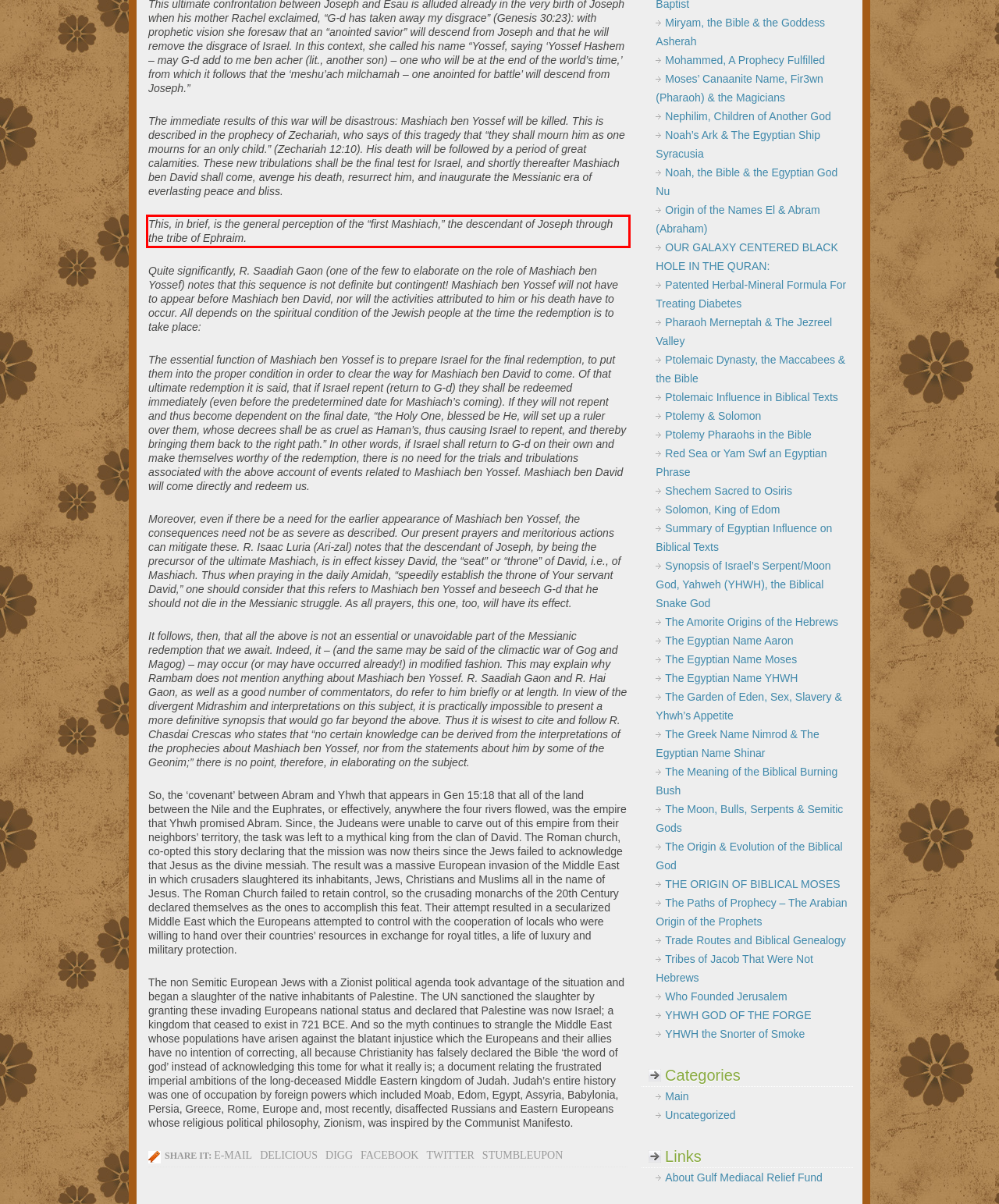Within the screenshot of a webpage, identify the red bounding box and perform OCR to capture the text content it contains.

This, in brief, is the general perception of the “first Mashiach,” the descendant of Joseph through the tribe of Ephraim.